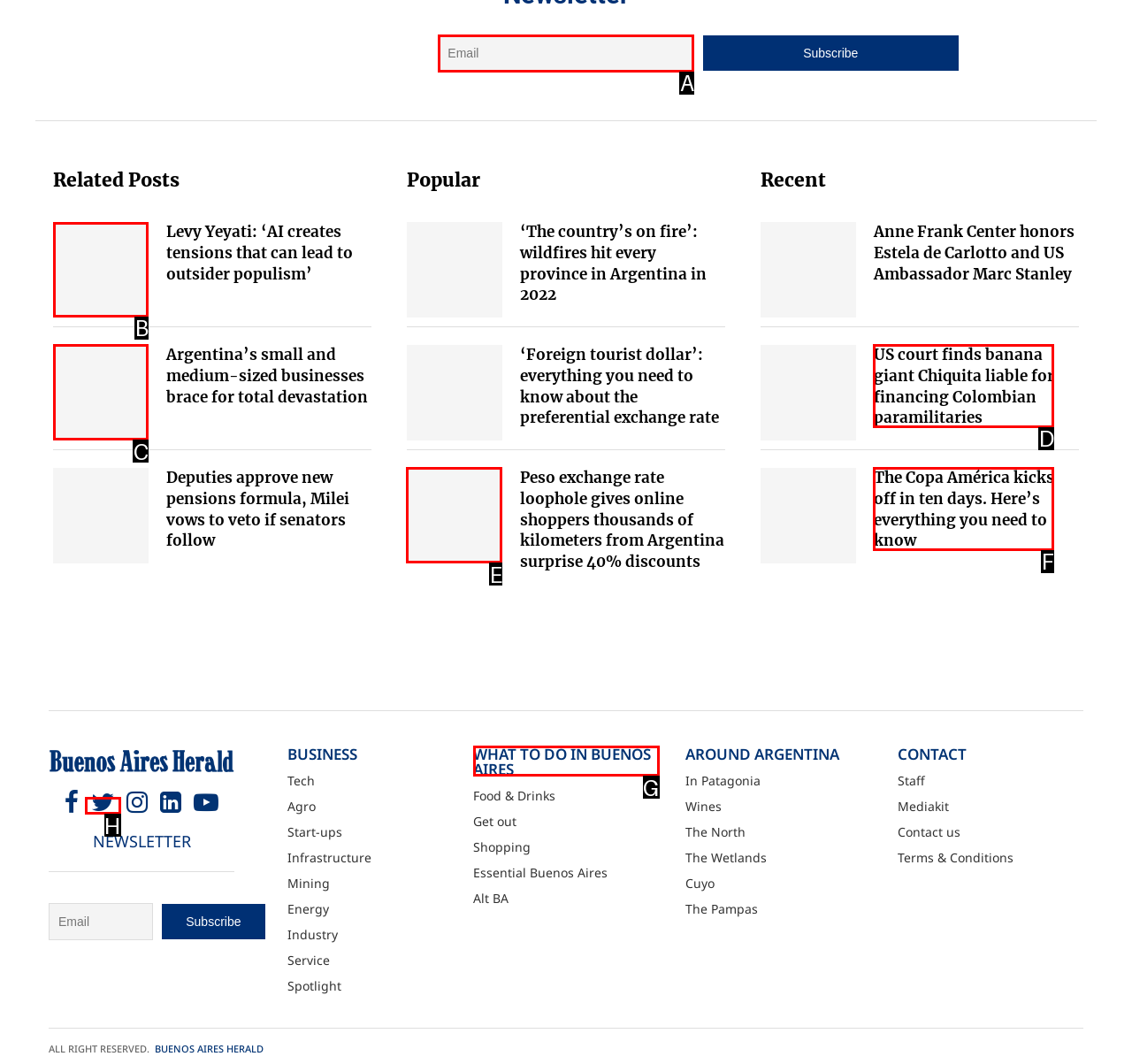Indicate which UI element needs to be clicked to fulfill the task: open google maps
Answer with the letter of the chosen option from the available choices directly.

None